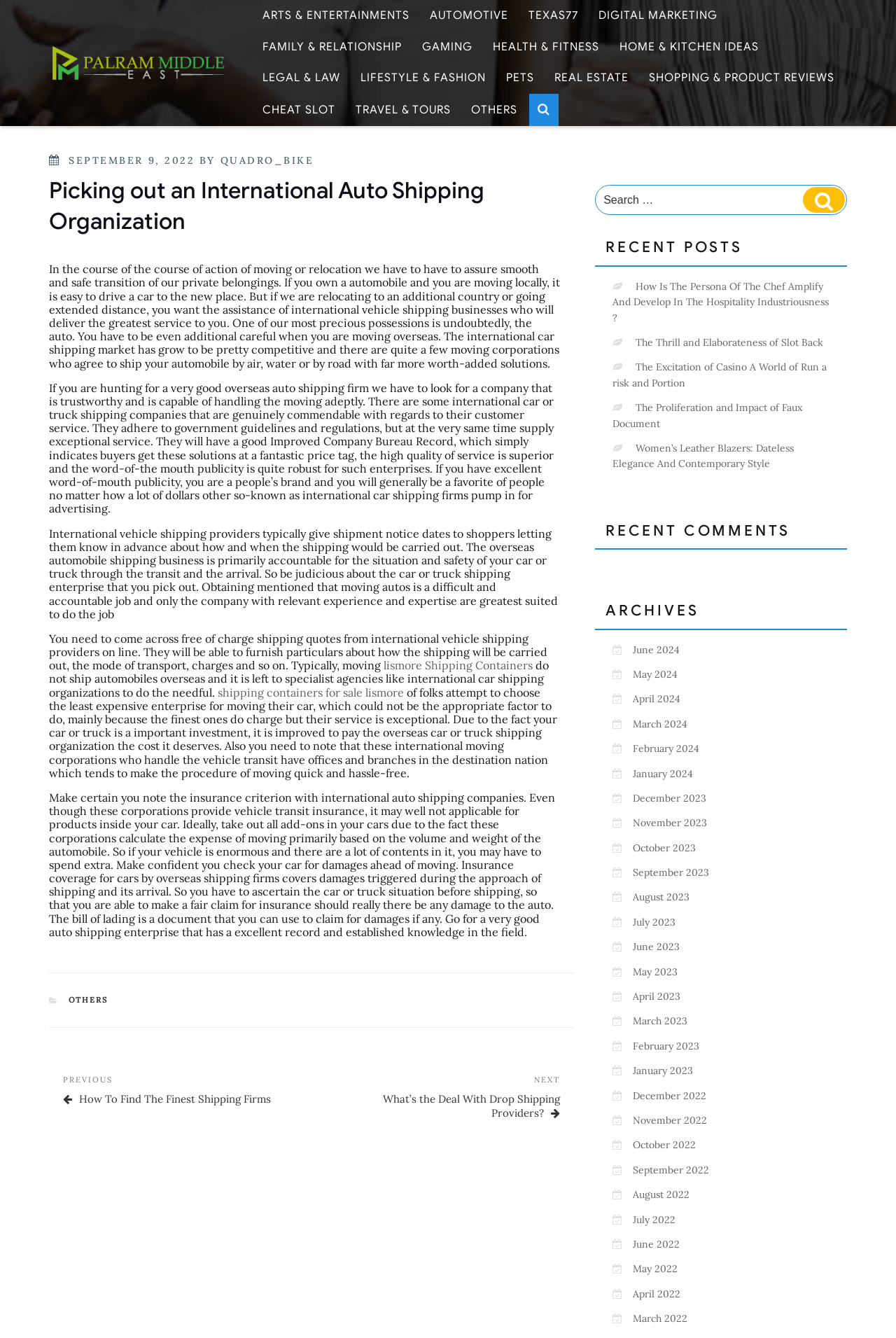Find and indicate the bounding box coordinates of the region you should select to follow the given instruction: "View the 'RECENT POSTS' section".

[0.664, 0.172, 0.945, 0.199]